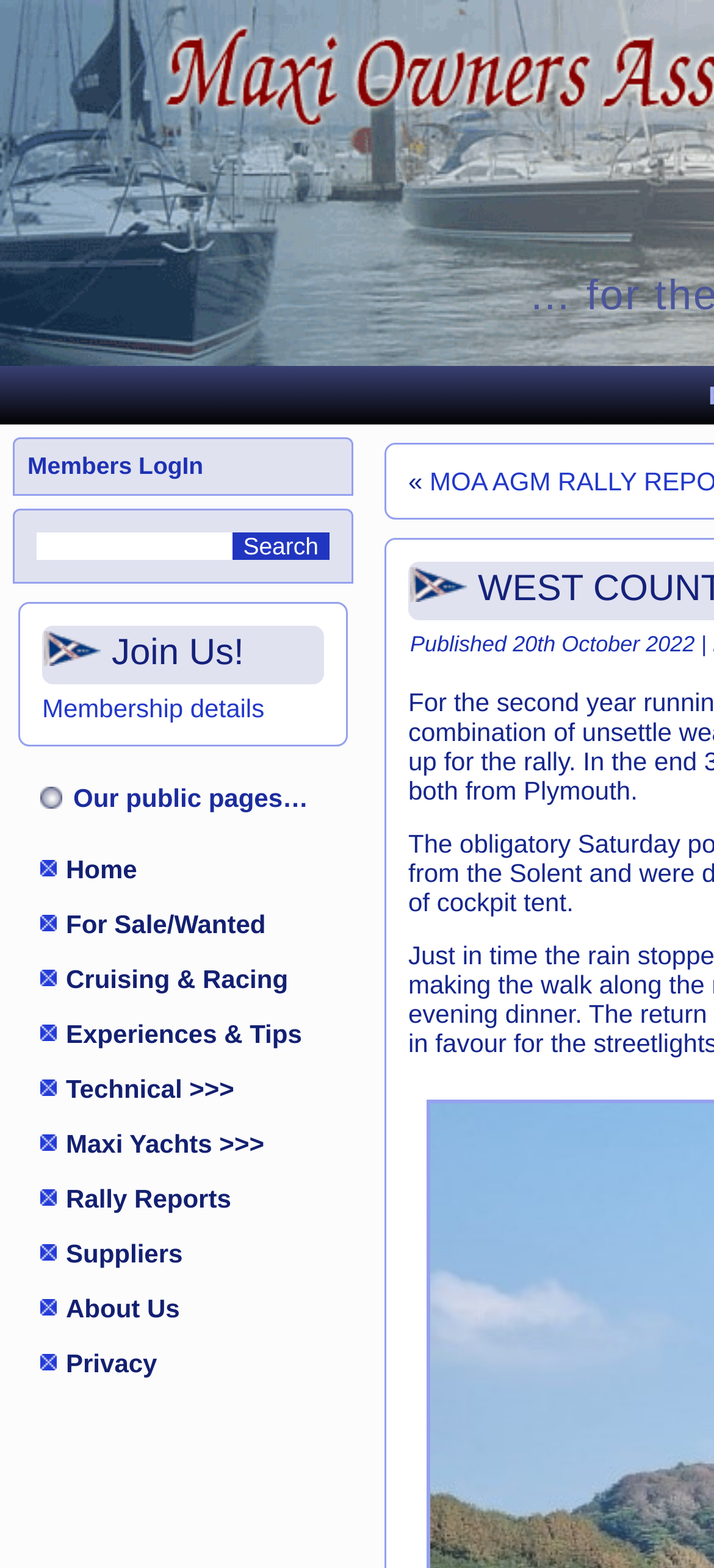Please find the bounding box coordinates of the section that needs to be clicked to achieve this instruction: "read membership details".

[0.059, 0.443, 0.37, 0.461]